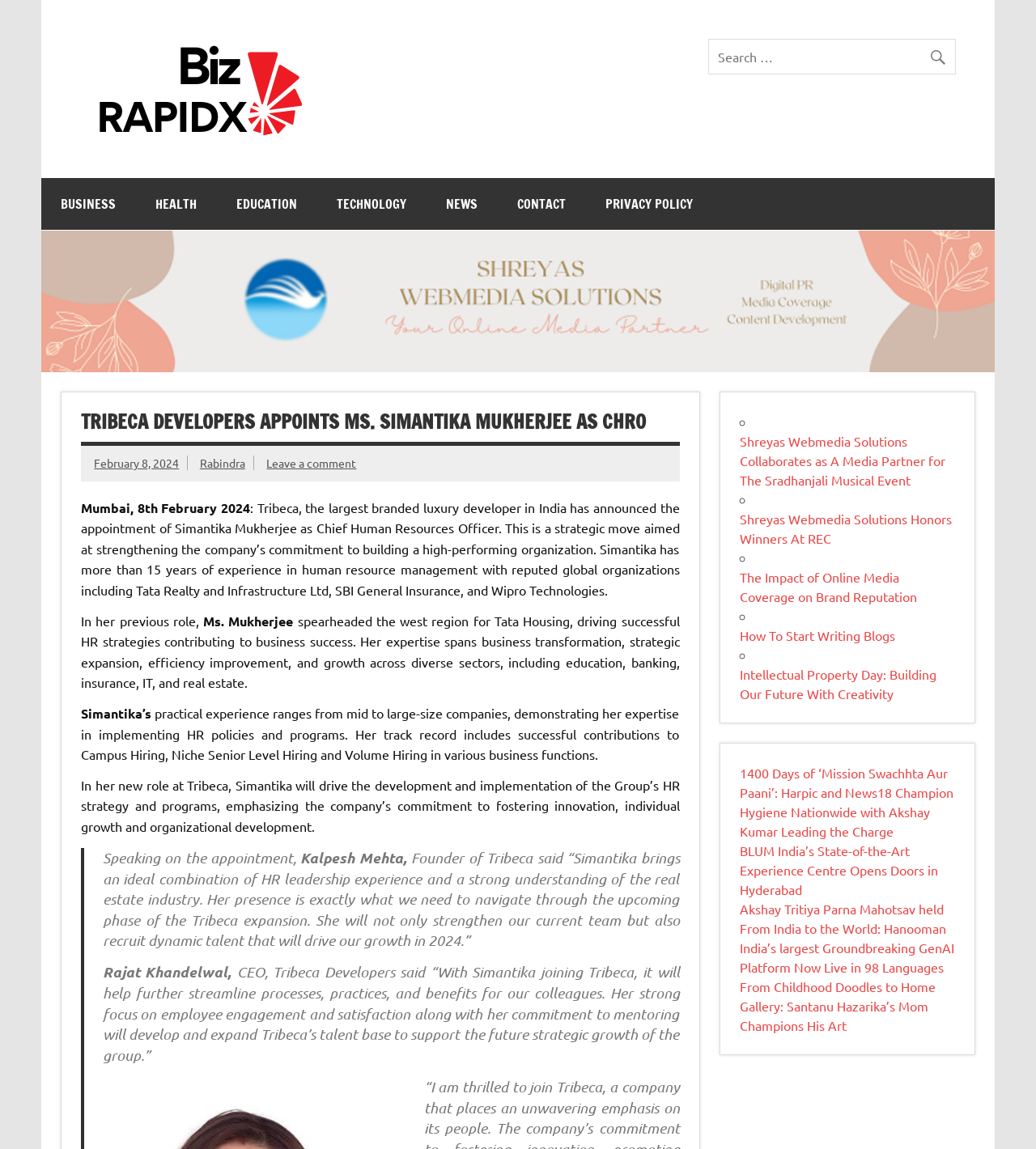Please locate the bounding box coordinates of the element that should be clicked to complete the given instruction: "Click the Biz RapidX logo".

[0.078, 0.032, 0.341, 0.046]